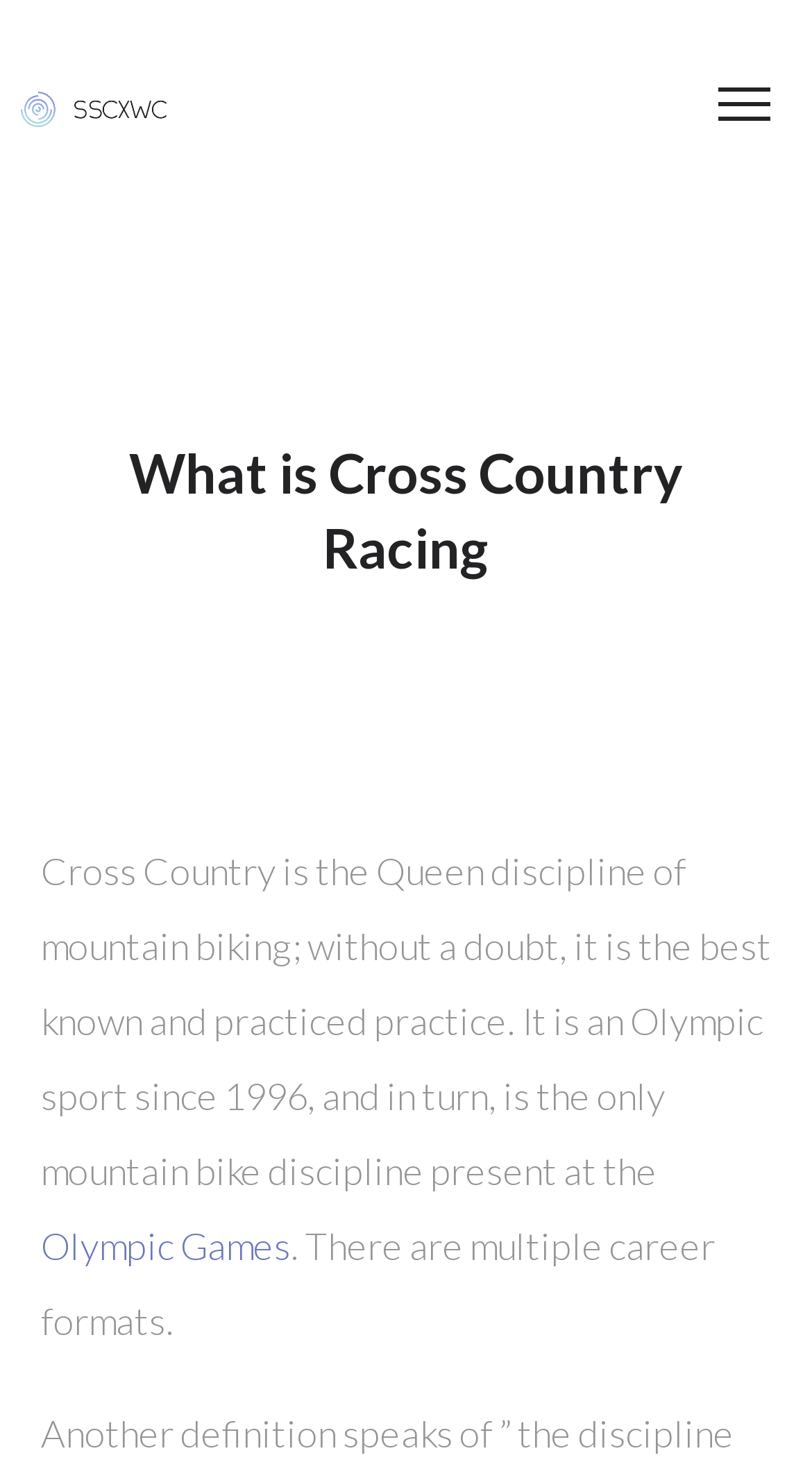What is Cross Country Racing?
Utilize the information in the image to give a detailed answer to the question.

The question is asking about the definition of Cross Country Racing. From the webpage, we can see that the heading 'What is Cross Country Racing' is followed by a description that states 'Cross Country is the Queen discipline of mountain biking; without a doubt, it is the best known and practiced practice.' Therefore, the answer is 'Queen discipline of mountain biking'.